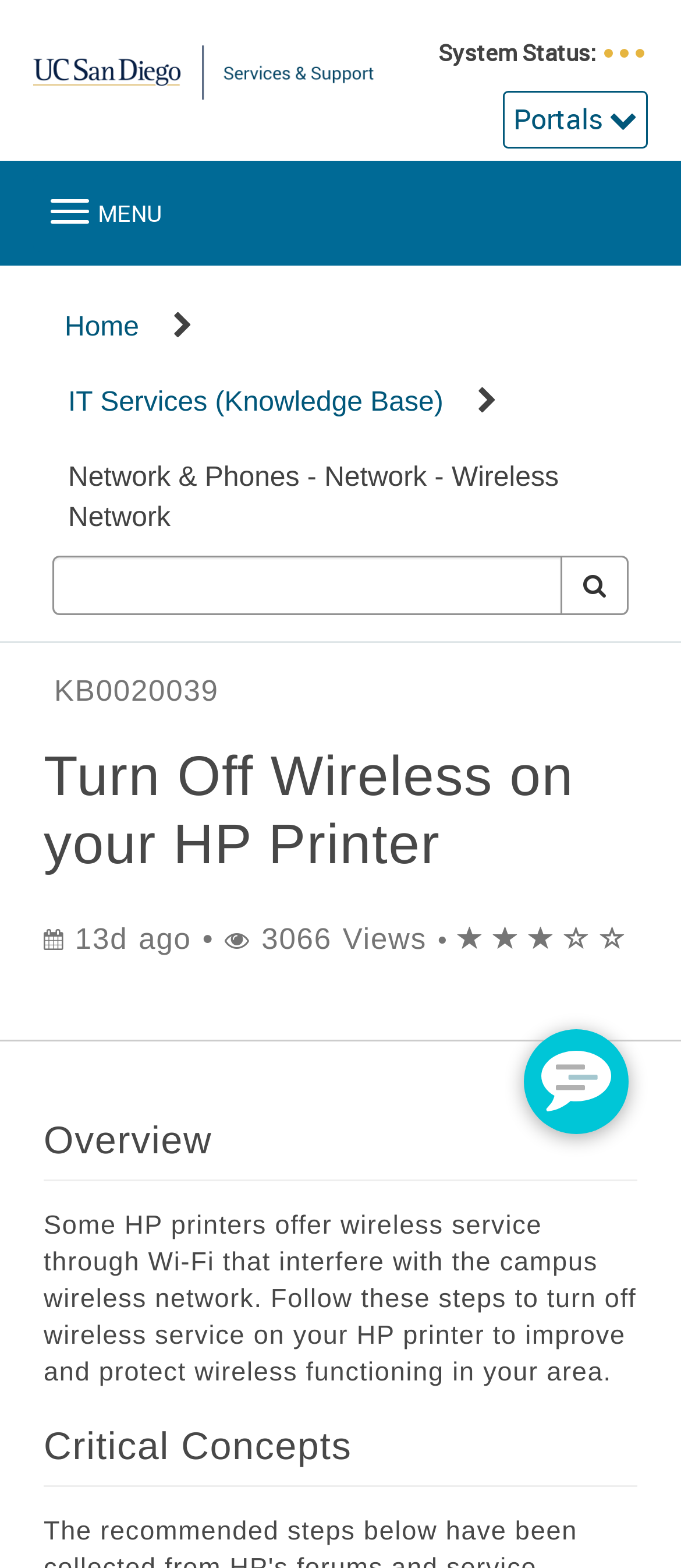Locate the bounding box coordinates of the segment that needs to be clicked to meet this instruction: "Click on the navigation menu".

[0.048, 0.111, 0.251, 0.161]